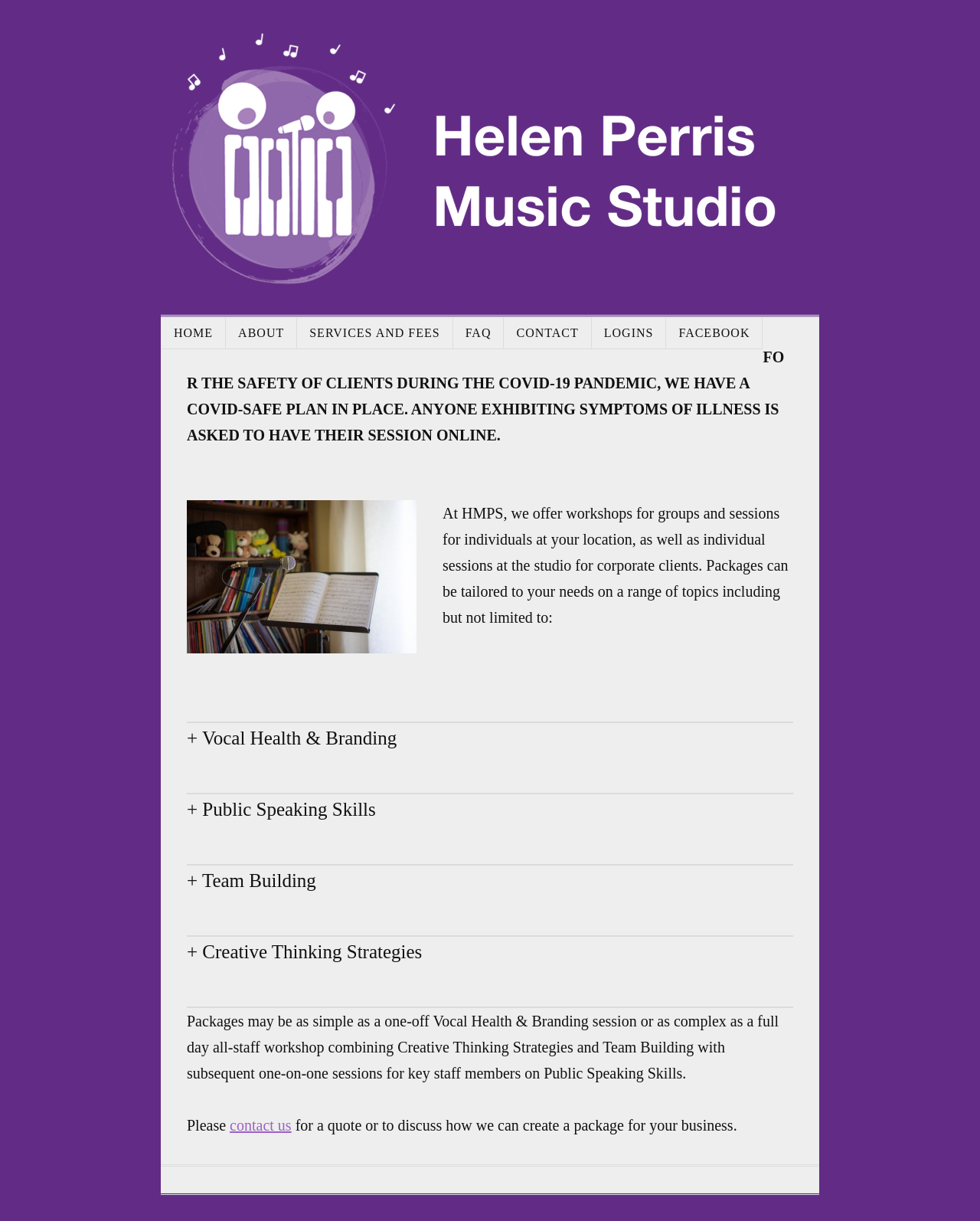Can you determine the bounding box coordinates of the area that needs to be clicked to fulfill the following instruction: "click + Vocal Health & Branding"?

[0.191, 0.591, 0.809, 0.617]